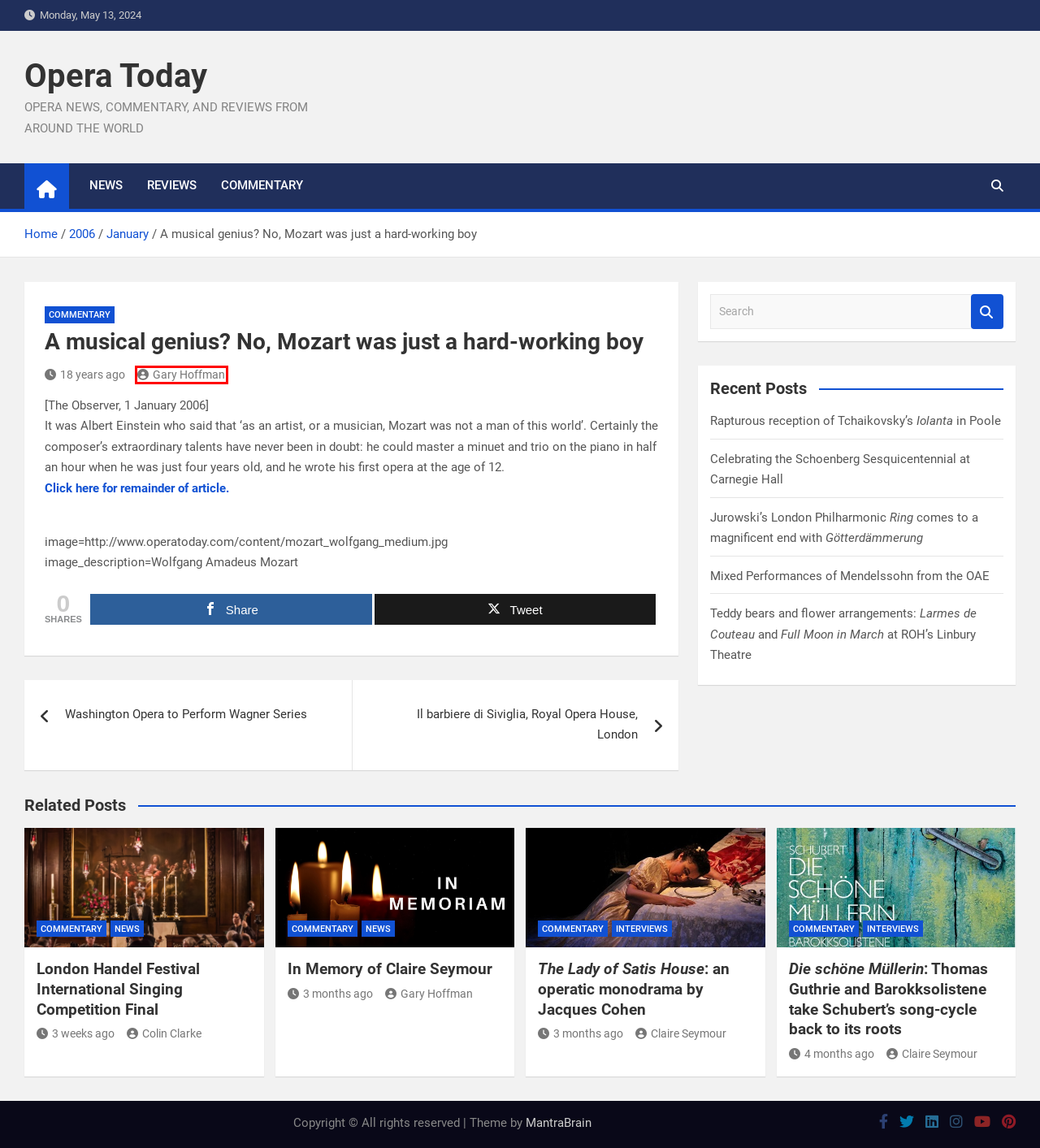Observe the provided screenshot of a webpage that has a red rectangle bounding box. Determine the webpage description that best matches the new webpage after clicking the element inside the red bounding box. Here are the candidates:
A. Colin Clarke – Opera Today
B. Il barbiere di Siviglia, Royal Opera House, London – Opera Today
C. 2006 – Opera Today
D. Gary Hoffman – Opera Today
E. Jurowski’s London Philharmonic Ring comes to a magnificent end with Götterdämmerung – Opera Today
F. Interviews – Opera Today
G. The Lady of Satis House: an operatic monodrama by Jacques Cohen – Opera Today
H. In Memory of Claire Seymour – Opera Today

D